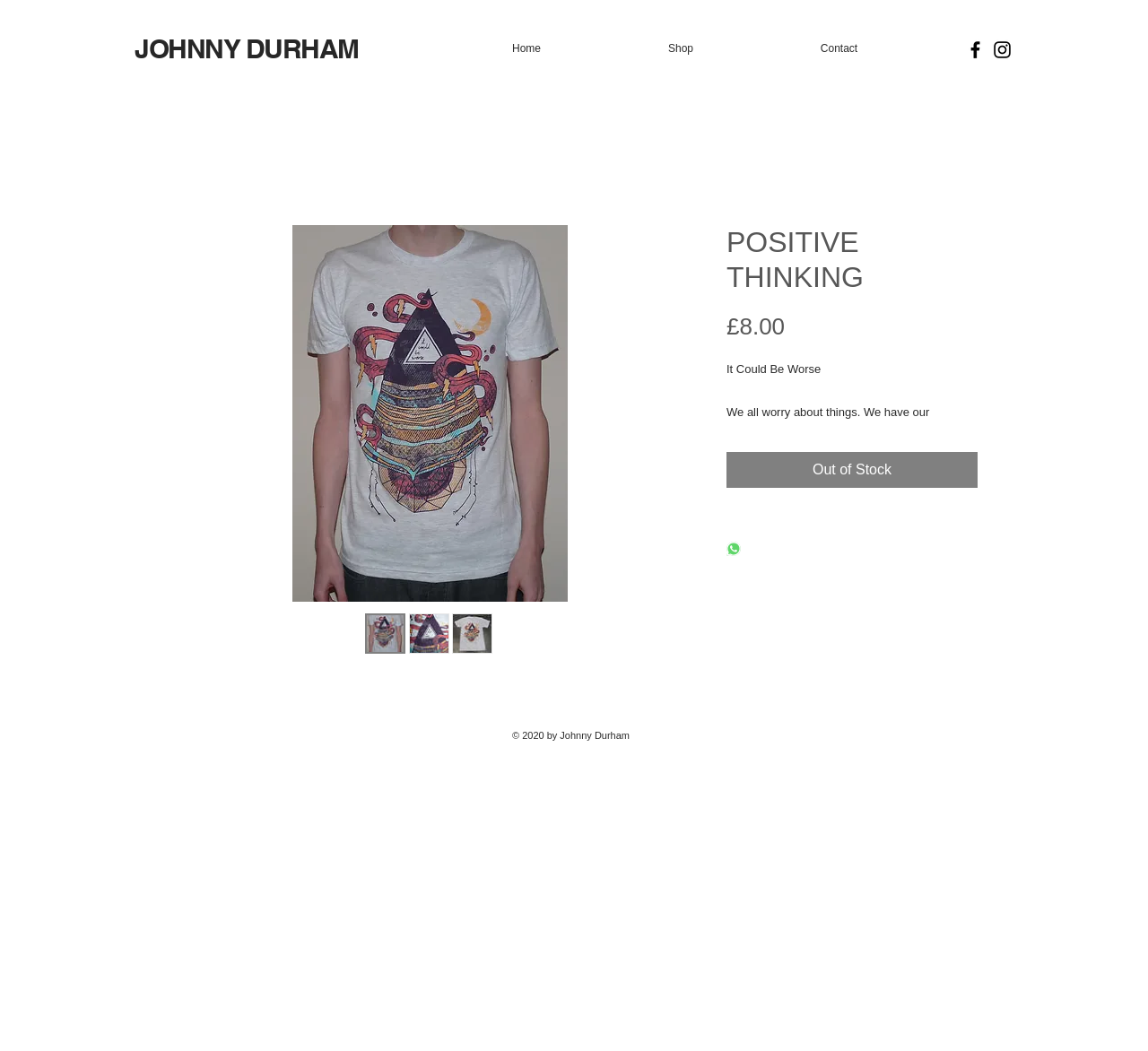What is the theme of the product?
Examine the webpage screenshot and provide an in-depth answer to the question.

The theme of the product can be inferred from the title 'POSITIVE THINKING' and the description 'It Could Be Worse...'. The product seems to be related to positive thinking and overcoming worries and fears.